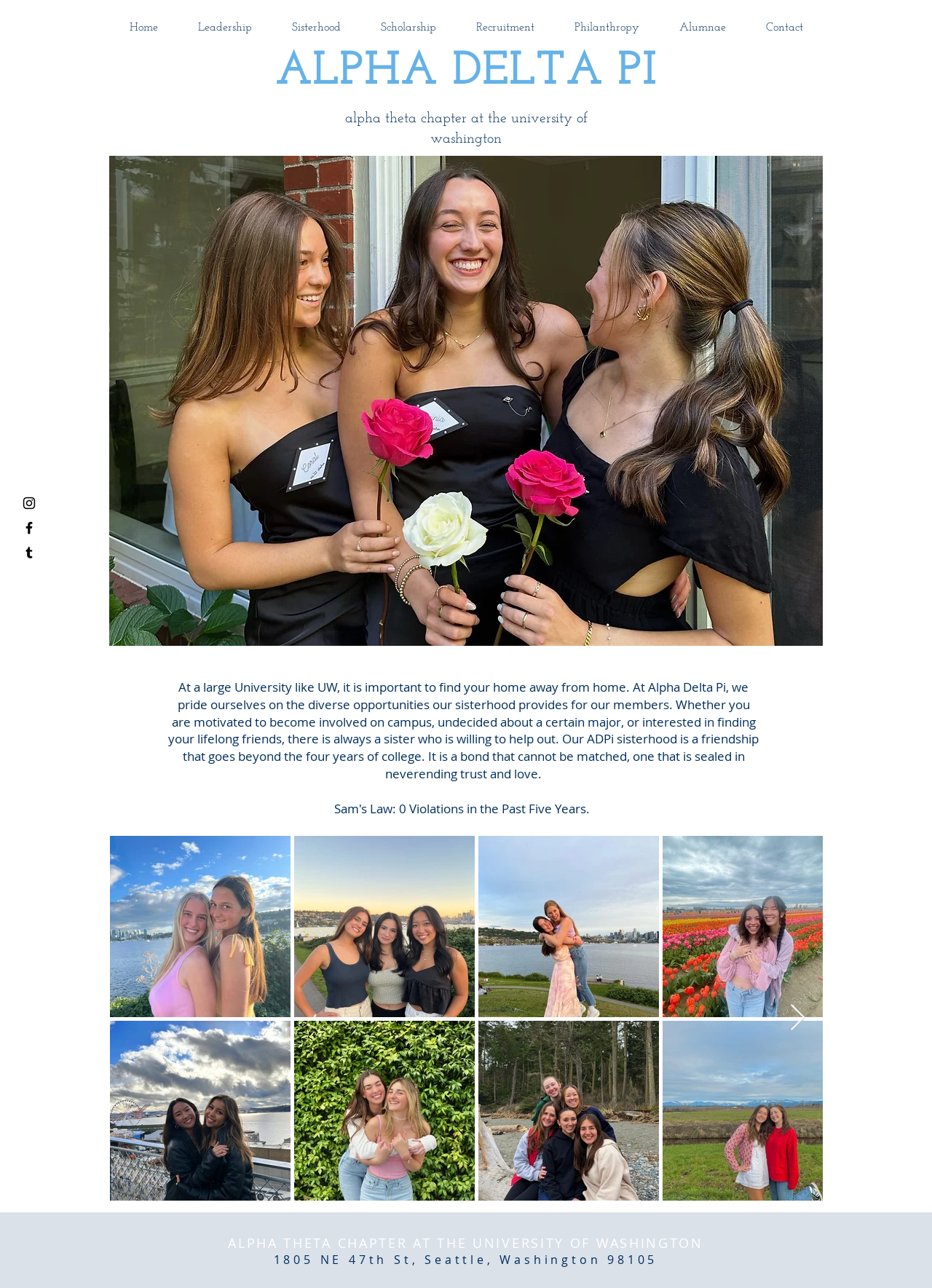Find the bounding box coordinates of the area to click in order to follow the instruction: "Click the image button with 20230519_220822_9A7D65.JPEG".

[0.71, 0.649, 0.904, 0.789]